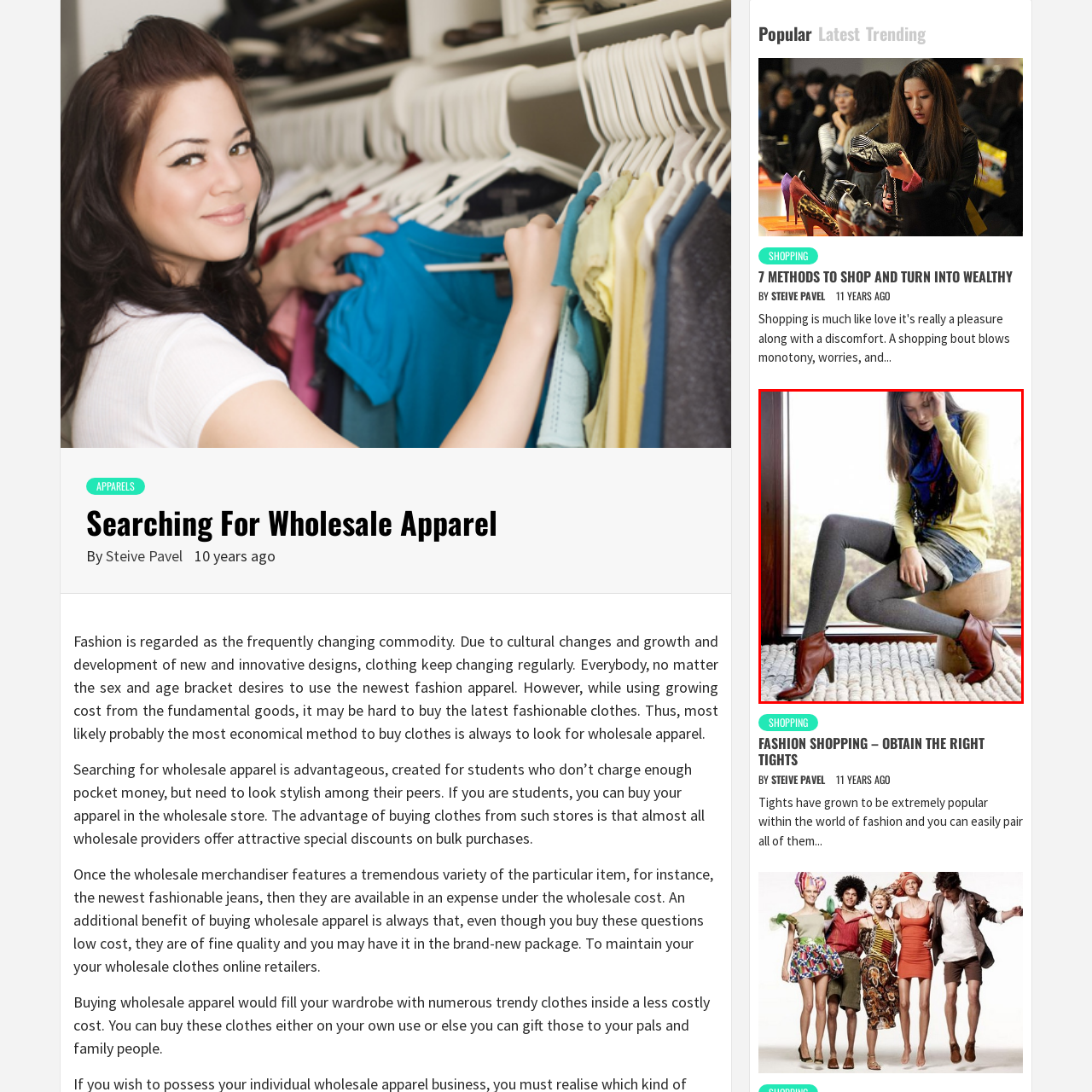Explain in detail what is depicted in the image enclosed by the red boundary.

A stylish model presents a contemporary look in a cozy interior setting, showcasing a playful combination of fashion elements. She is seated on a natural wooden stool with her legs crossed, wearing form-fitting gray leggings paired with a warm yellow sweater. The outfit is accentuated by a colorful scarf draped casually around her neck, adding a pop of vibrancy to her ensemble. Her ankle boots, featuring a sleek design and a sturdy heel, enhance the overall chic appearance. The background's soft, natural light filtering through the window creates an inviting atmosphere, perfect for highlighting modern fashion trends, particularly the rise in popularity of tights in the fashion industry.